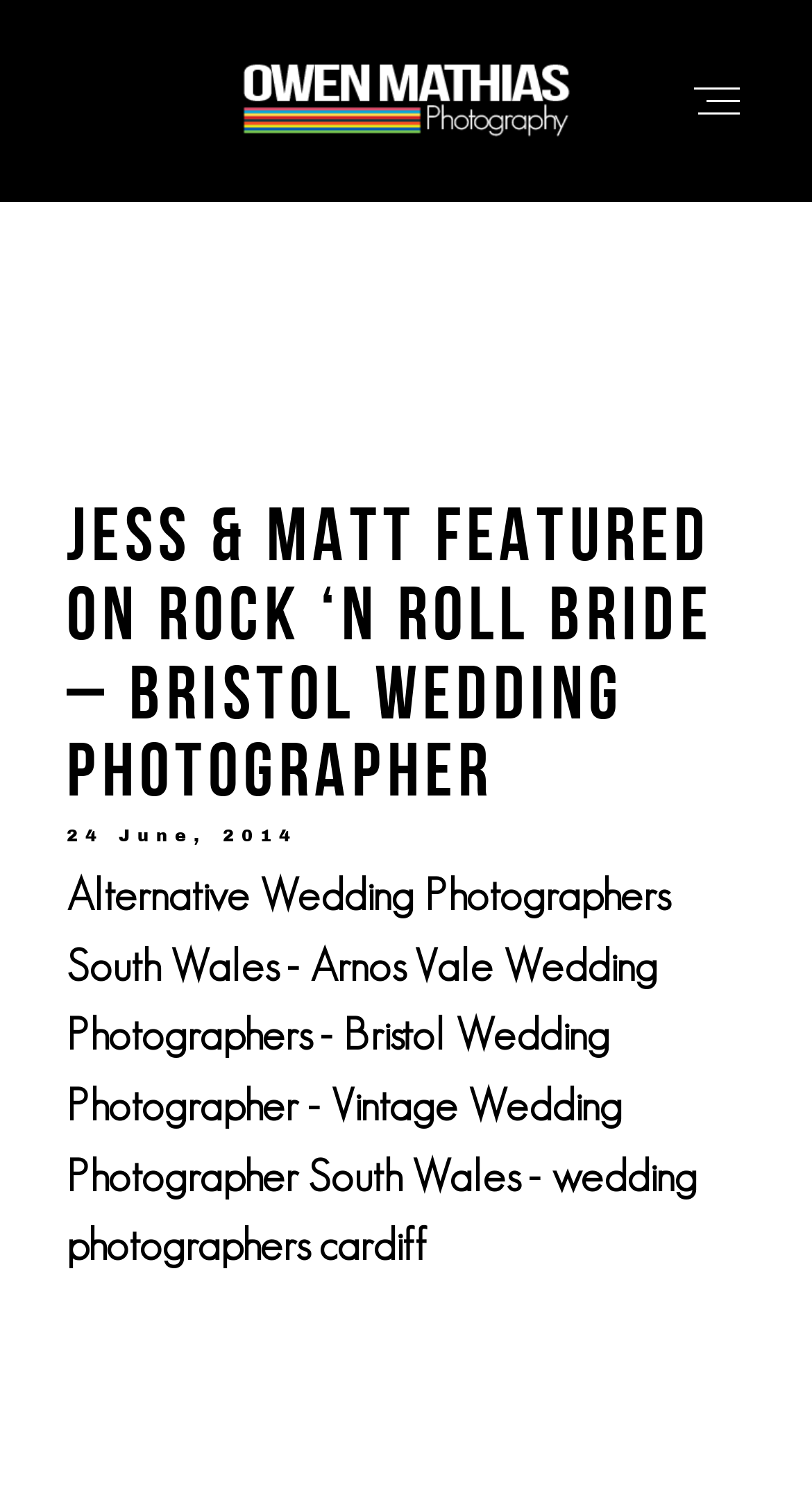Determine the bounding box coordinates for the HTML element mentioned in the following description: "The Deal". The coordinates should be a list of four floats ranging from 0 to 1, represented as [left, top, right, bottom].

[0.082, 0.283, 0.918, 0.374]